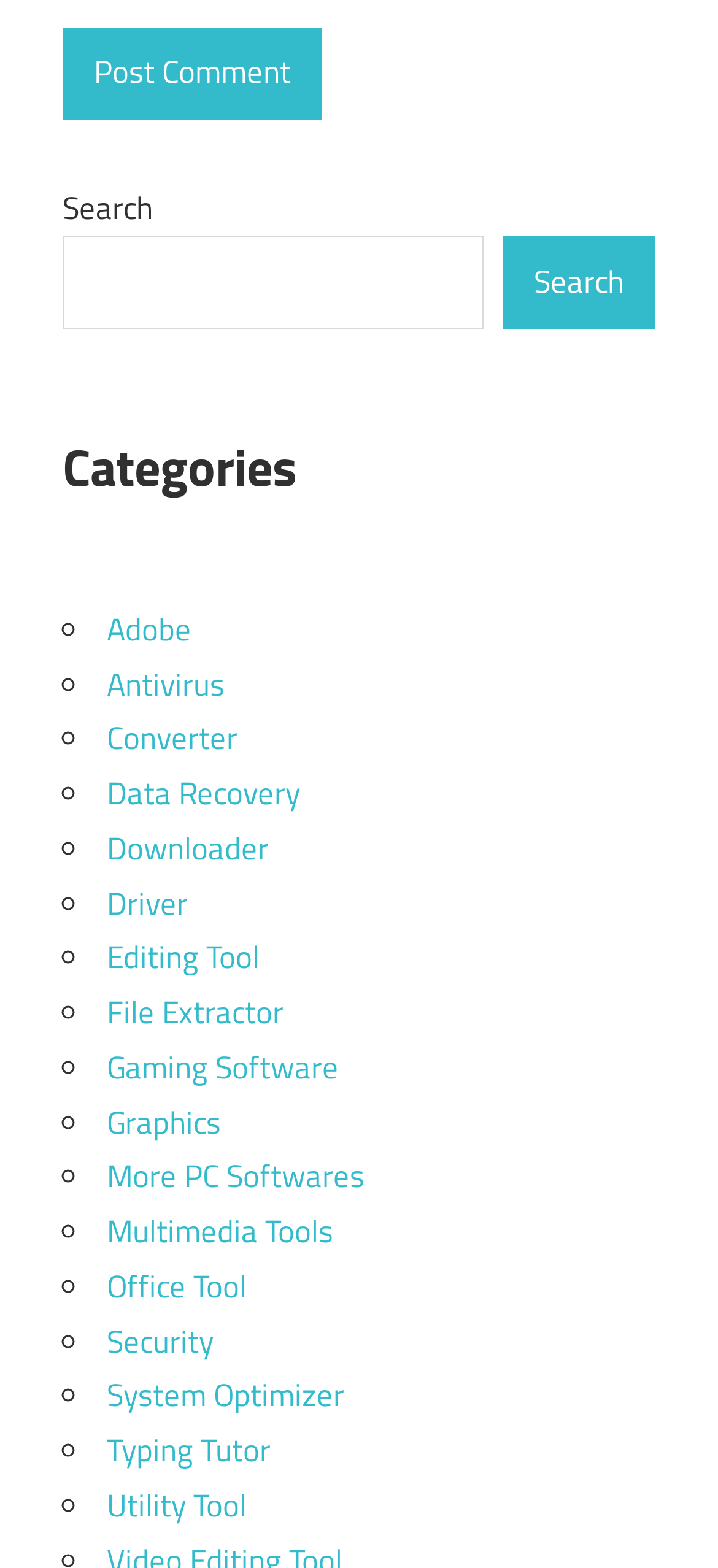Please determine the bounding box coordinates of the element to click on in order to accomplish the following task: "Post a comment". Ensure the coordinates are four float numbers ranging from 0 to 1, i.e., [left, top, right, bottom].

[0.087, 0.017, 0.449, 0.076]